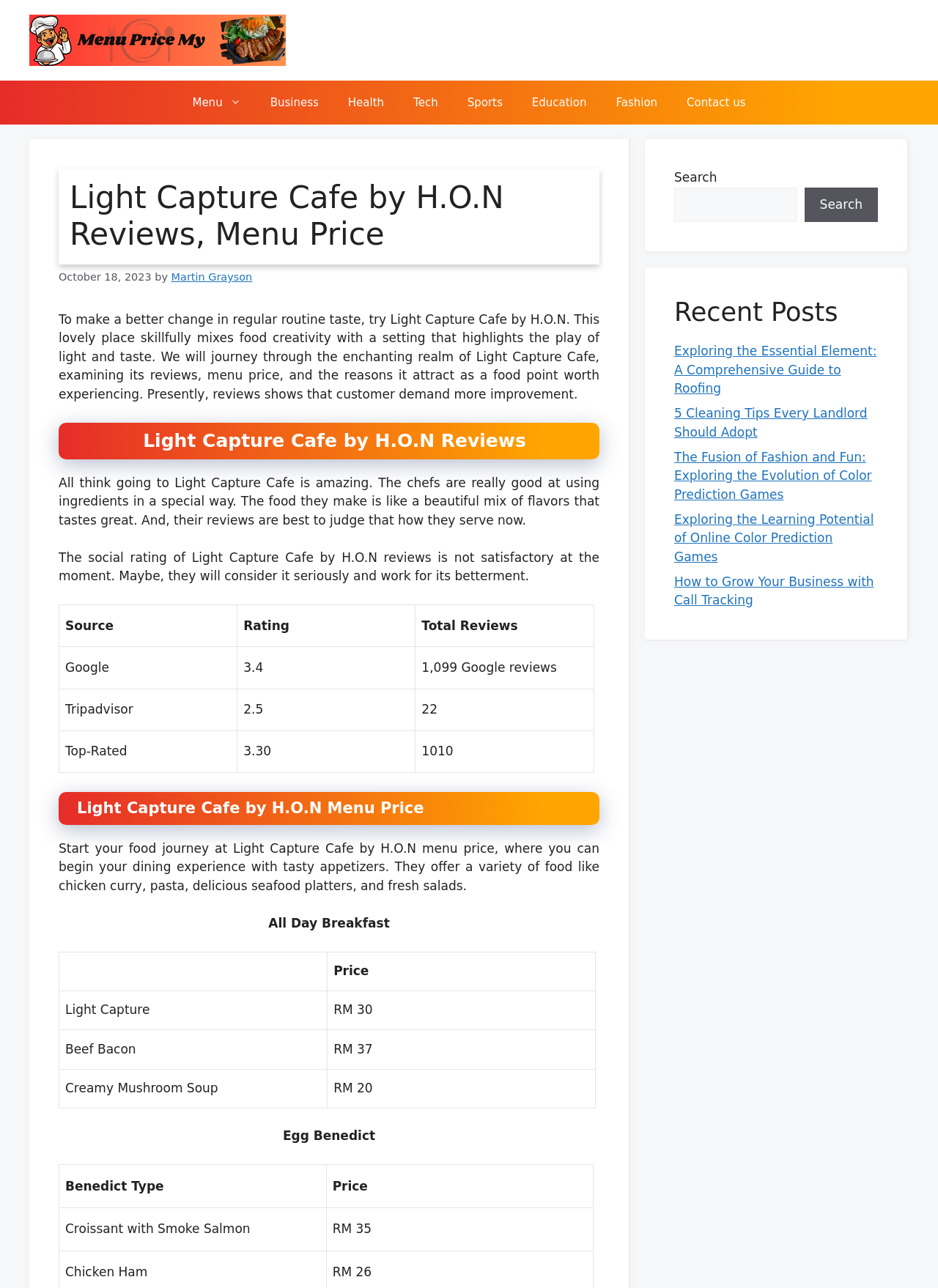Determine the coordinates of the bounding box that should be clicked to complete the instruction: "view patent law". The coordinates should be represented by four float numbers between 0 and 1: [left, top, right, bottom].

None